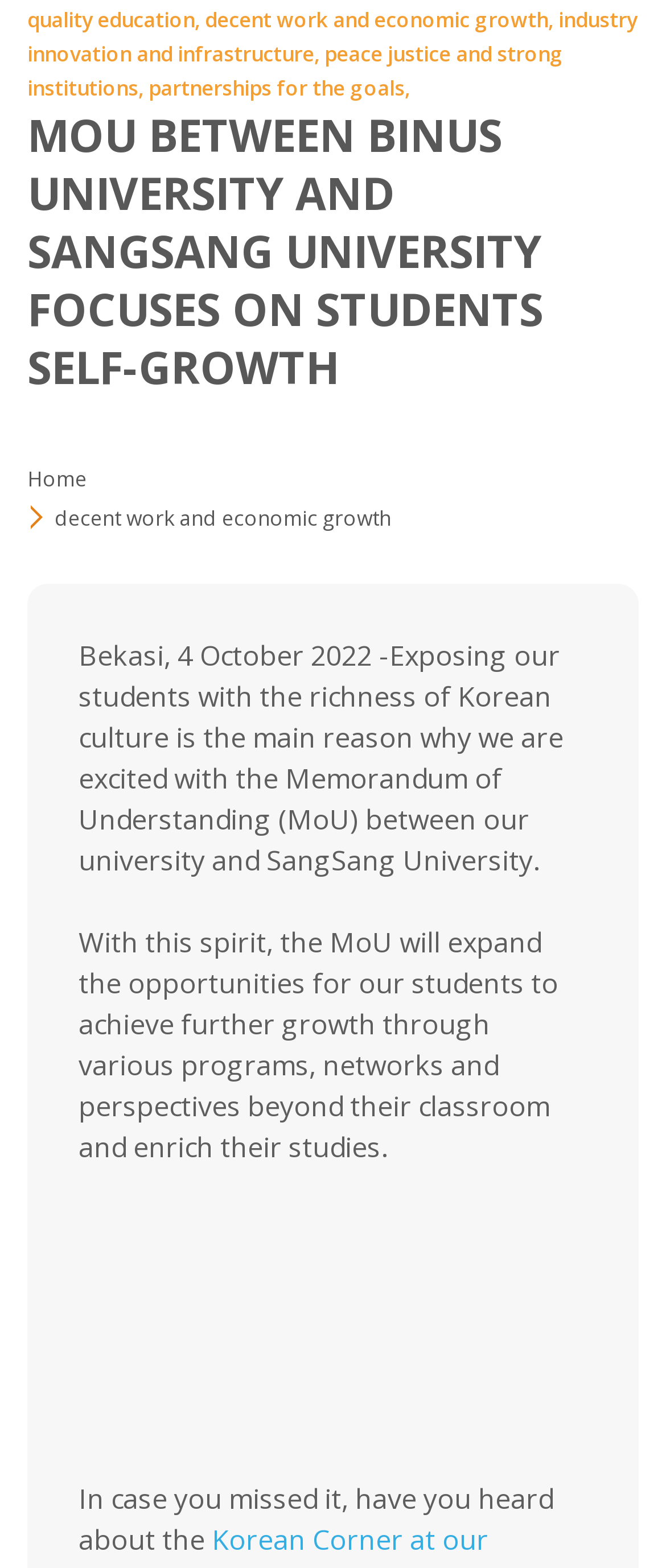Highlight the bounding box of the UI element that corresponds to this description: "peace justice and strong institutions,".

[0.041, 0.025, 0.846, 0.066]